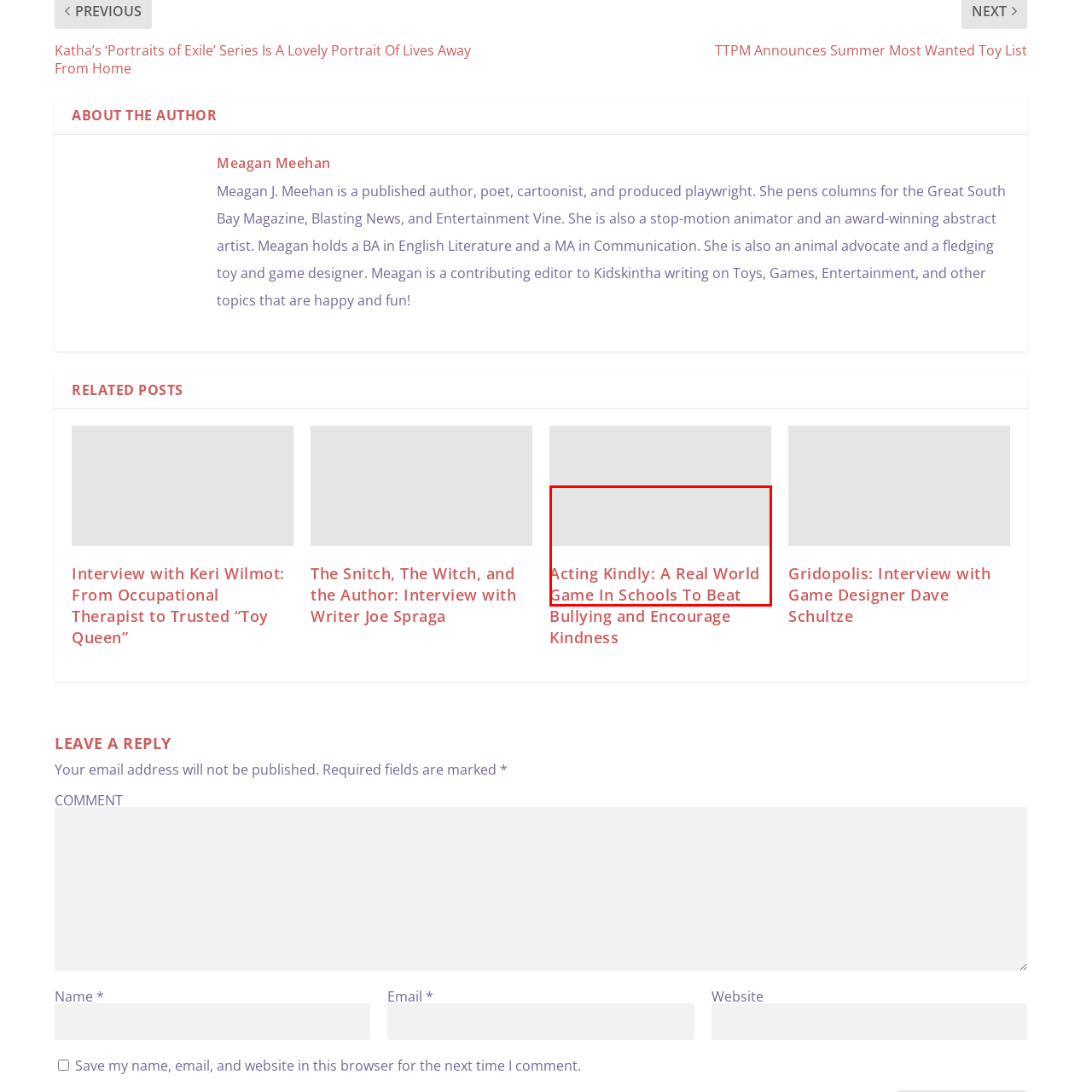Focus on the image encased in the red box and respond to the question with a single word or phrase:
What is the goal of the 'Acting Kindly' project?

Inspire positive behaviors